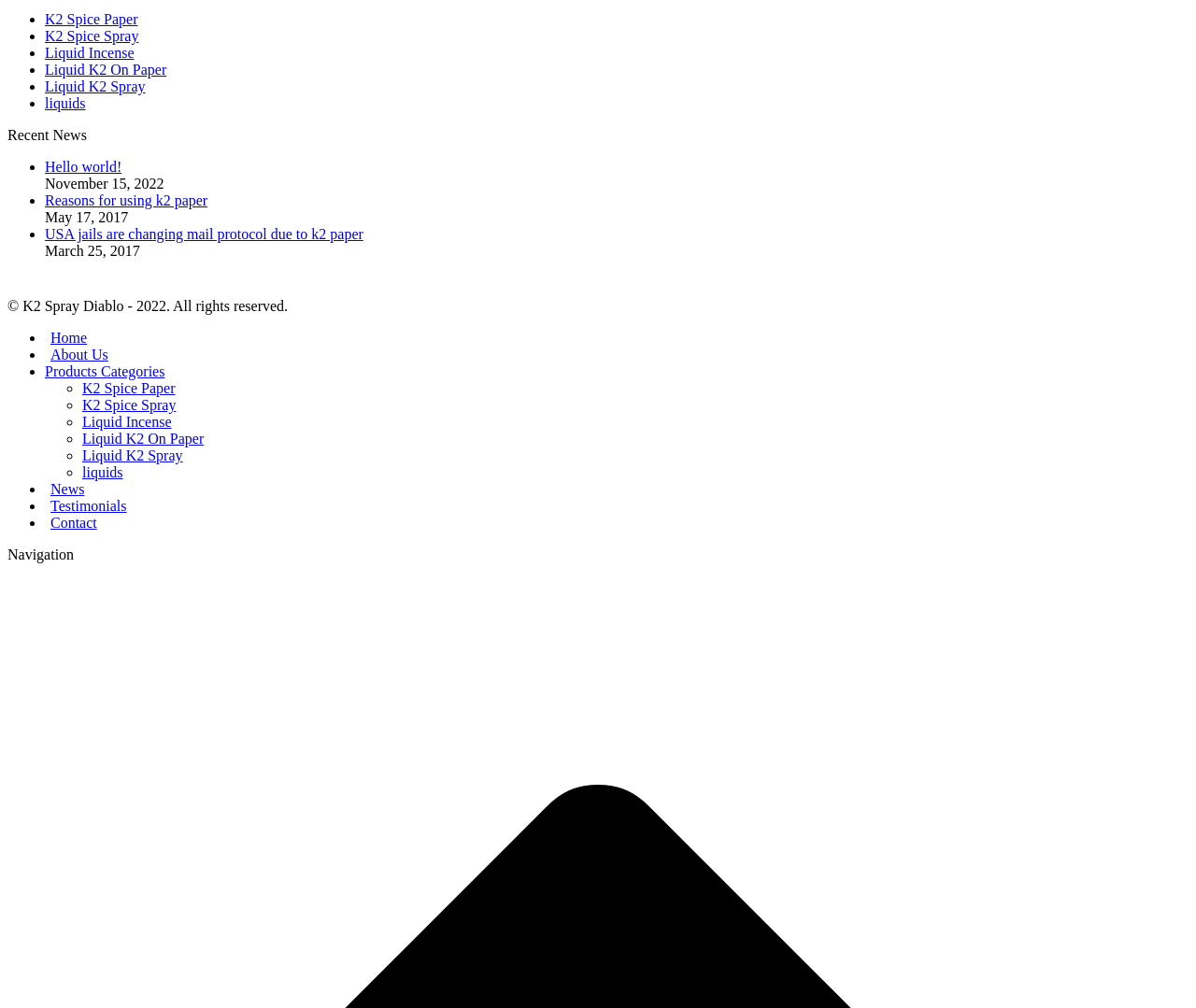Use one word or a short phrase to answer the question provided: 
How many news articles are listed on the webpage?

3